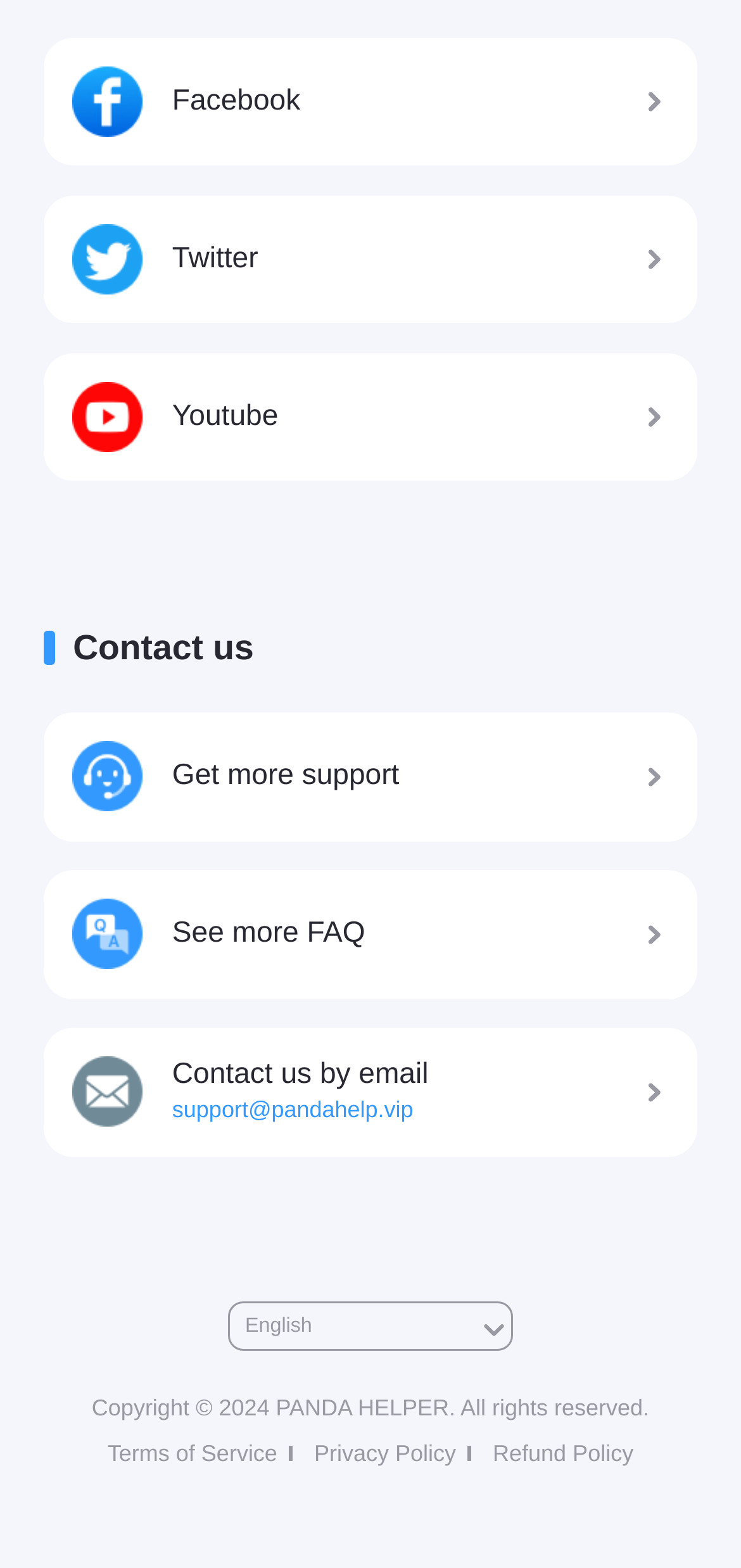What is the year of copyright?
Based on the image, answer the question with as much detail as possible.

I found the copyright information at the bottom of the webpage, which states 'Copyright © 2024 PANDA HELPER. All rights reserved.' Therefore, the year of copyright is 2024.